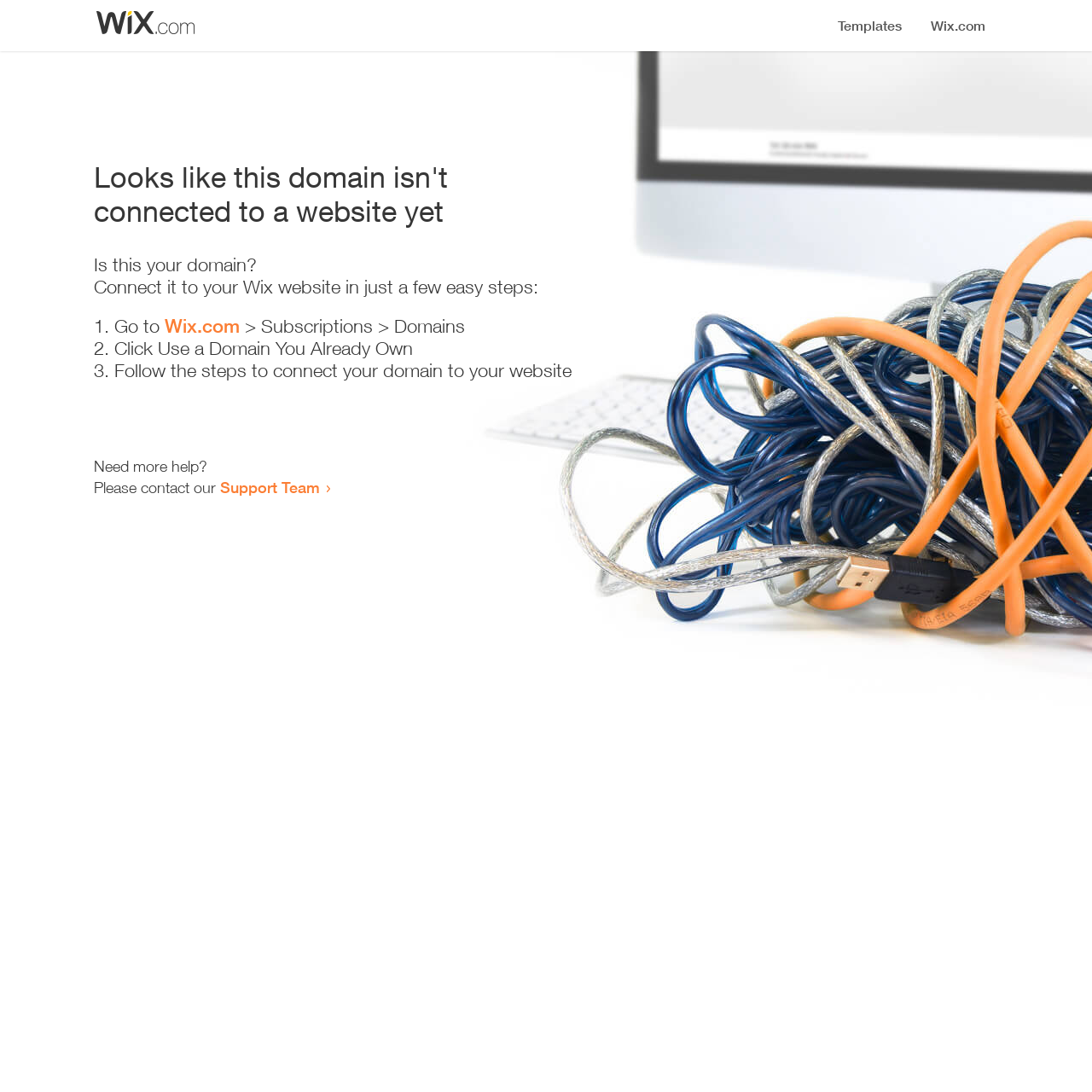What is the purpose of the webpage?
Please answer the question with as much detail and depth as you can.

The webpage appears to be guiding users to connect their domain to a Wix website, providing step-by-step instructions and support resources to facilitate the process.